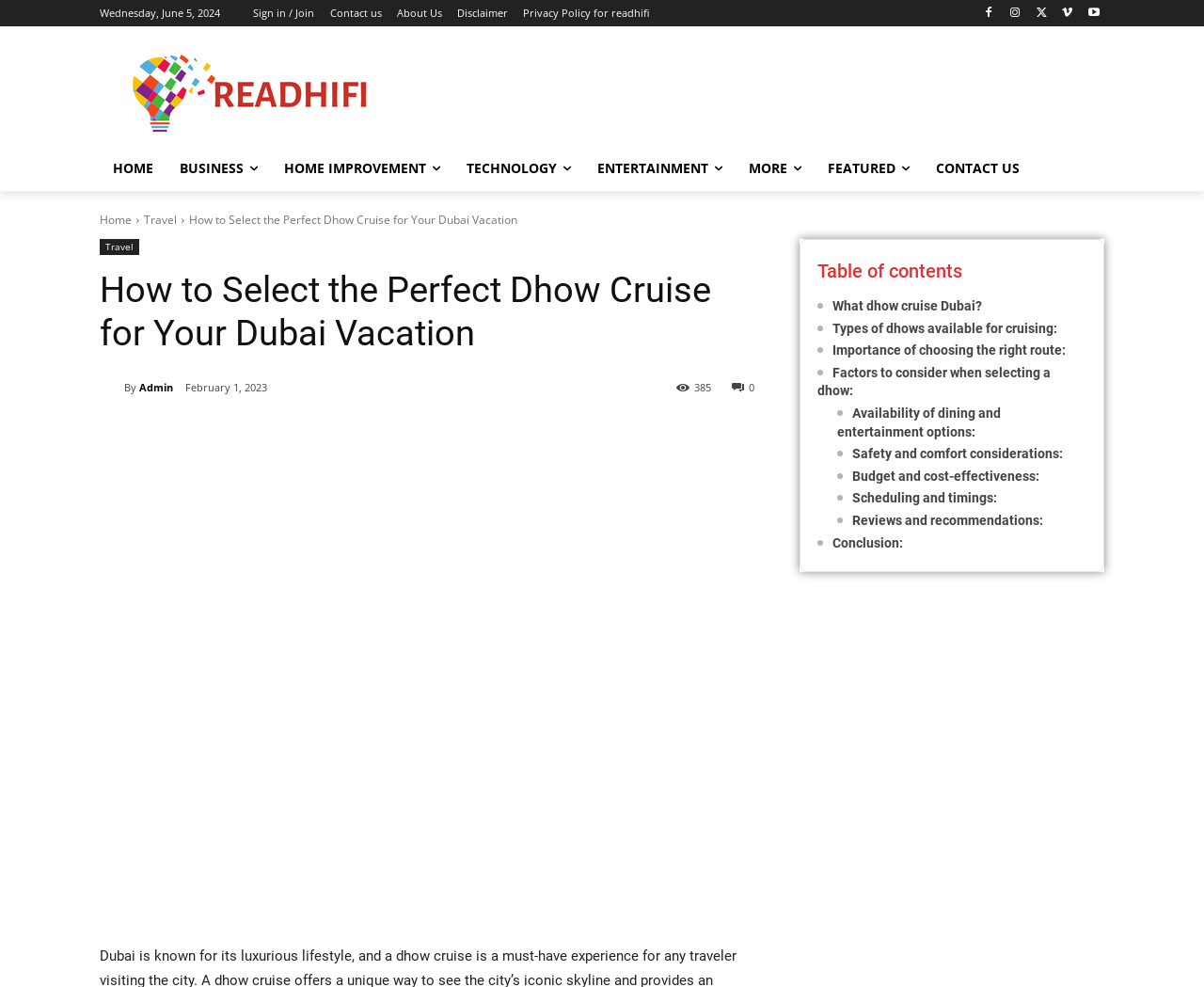What is the date of the article?
Answer the question in as much detail as possible.

The date of the article can be found in the section where the author's name is mentioned, which is 'By Admin' followed by the date 'February 1, 2023'.